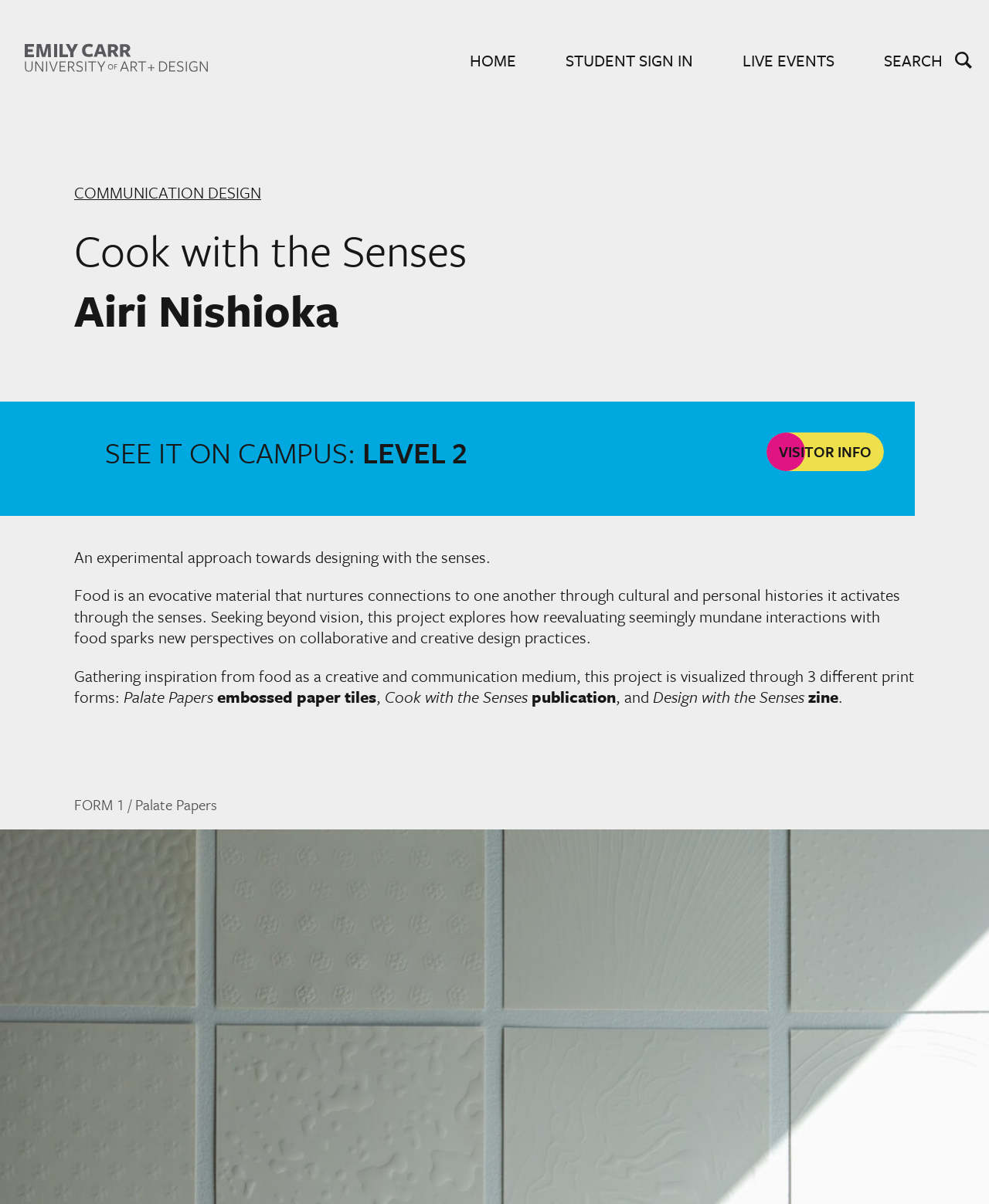Extract the top-level heading from the webpage and provide its text.

Cook with the Senses